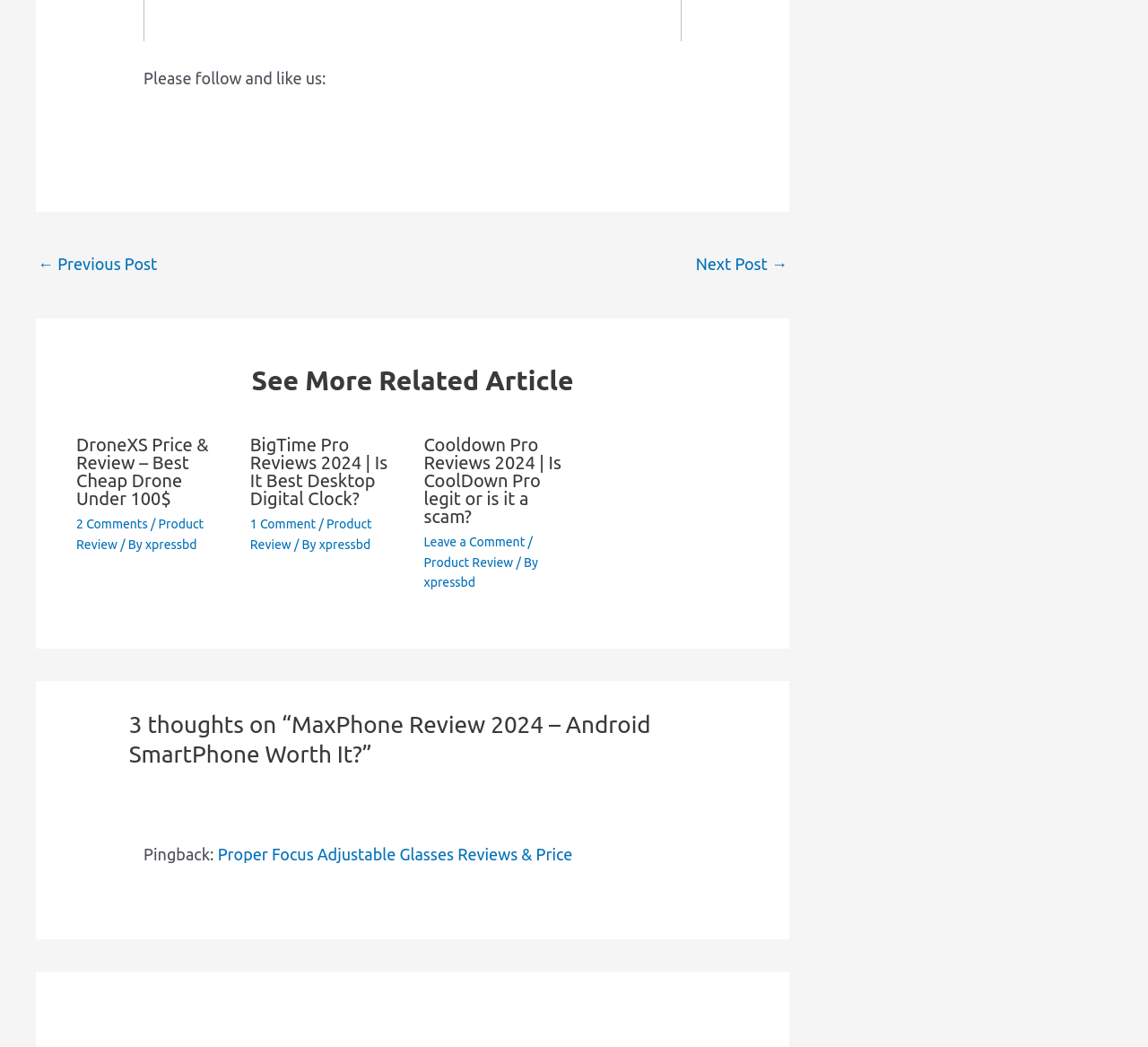Determine the bounding box coordinates of the clickable area required to perform the following instruction: "Click the 'Tweet' button". The coordinates should be represented as four float numbers between 0 and 1: [left, top, right, bottom].

[0.244, 0.089, 0.292, 0.109]